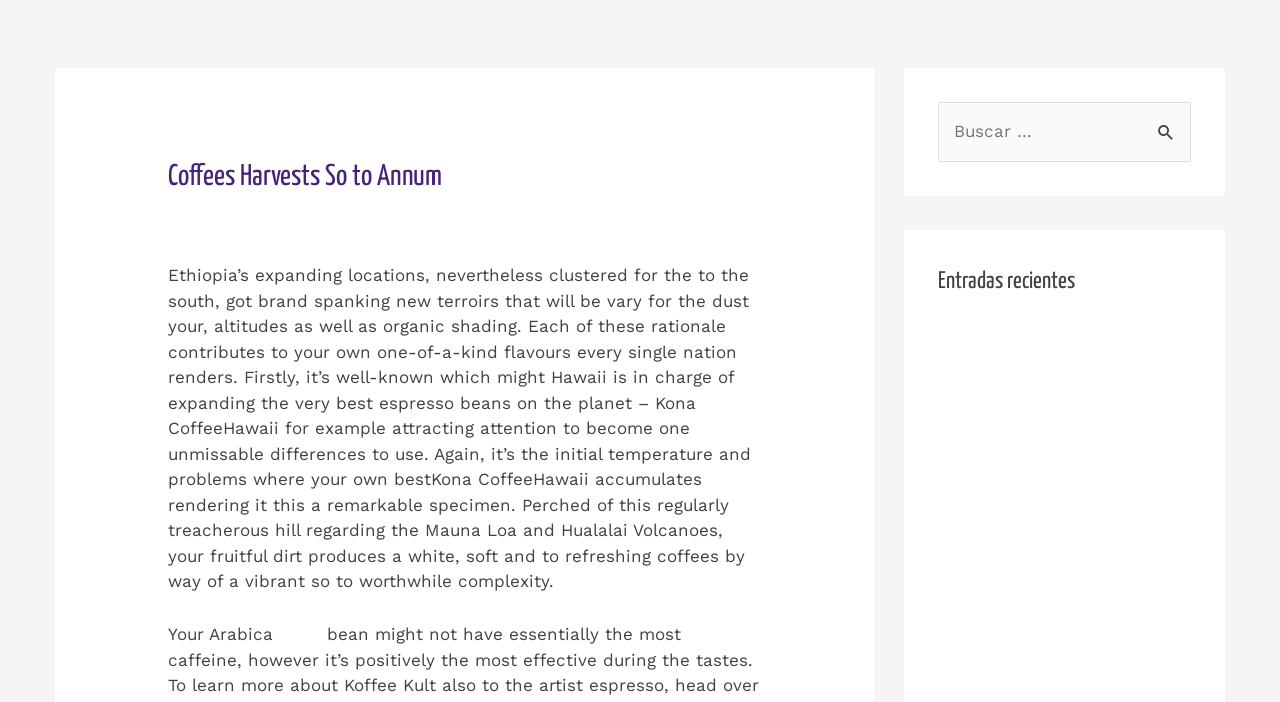Illustrate the webpage with a detailed description.

This webpage is about coffee, specifically highlighting the unique flavors and characteristics of Ethiopian and Hawaiian coffee. At the top, there is a header section with the title "Coffees Harvests So to Annum" and a navigation menu with links to categories and the author's profile.

Below the header, there is a block of text that describes the diverse terroirs of Ethiopia and how they contribute to the country's distinct coffee flavors. This is followed by another block of text that focuses on Hawaiian coffee, specifically Kona Coffee, and its unique characteristics due to the region's climate and soil.

Further down, there is a section with a heading "Entradas recientes" (Recent Entries) that lists five links to recent articles, including topics unrelated to coffee, such as online casinos and Chinese sex dolls.

On the right side of the page, there is a search bar with a button labeled "Buscar" (Search) and a heading "Buscar por:" (Search by:). This section takes up about a quarter of the page's width.

There are no images on the page, and the layout is primarily composed of text blocks and links. The overall structure is divided into distinct sections, with clear headings and concise text.